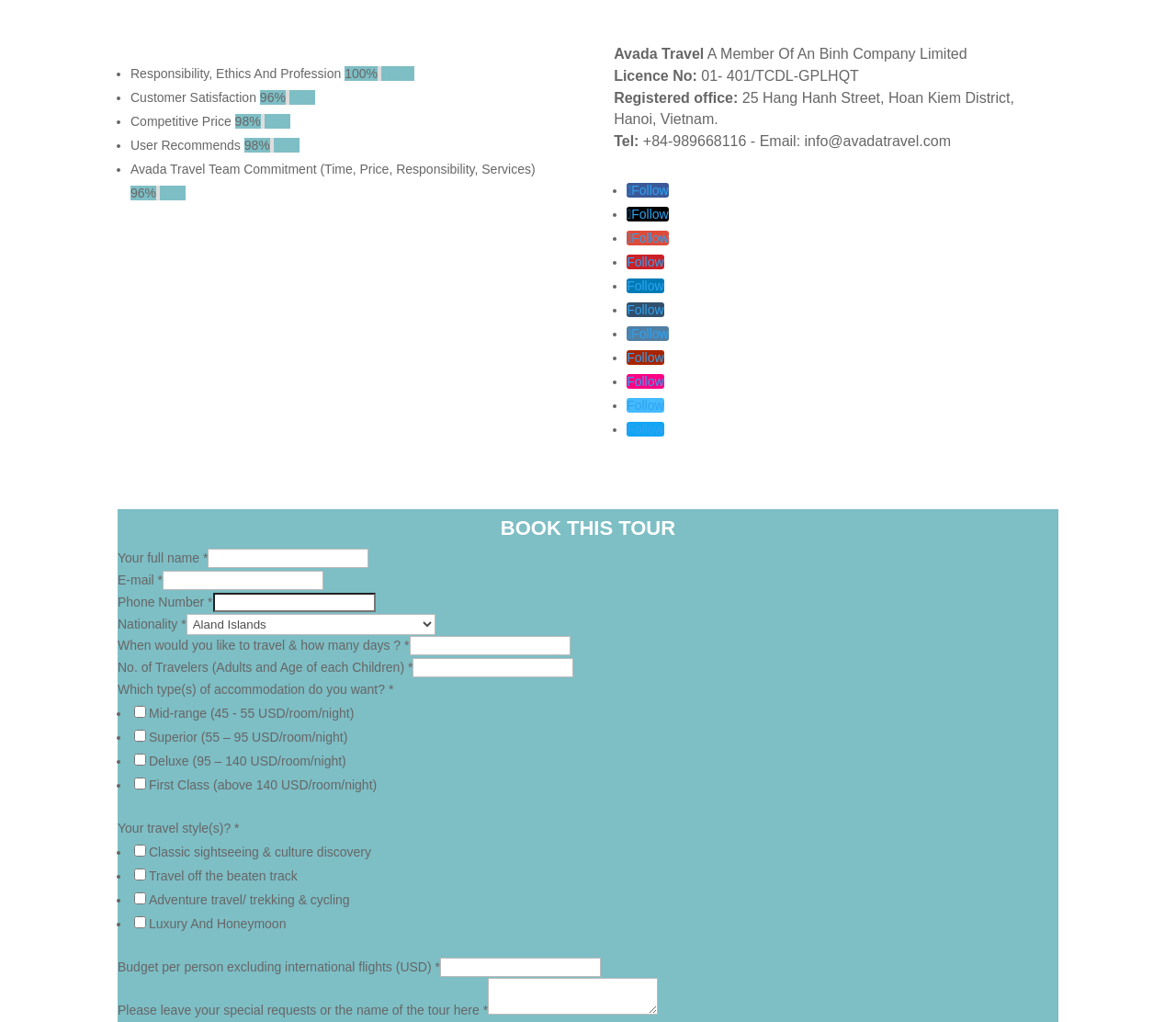Please locate the bounding box coordinates for the element that should be clicked to achieve the following instruction: "Select your nationality". Ensure the coordinates are given as four float numbers between 0 and 1, i.e., [left, top, right, bottom].

[0.158, 0.6, 0.37, 0.621]